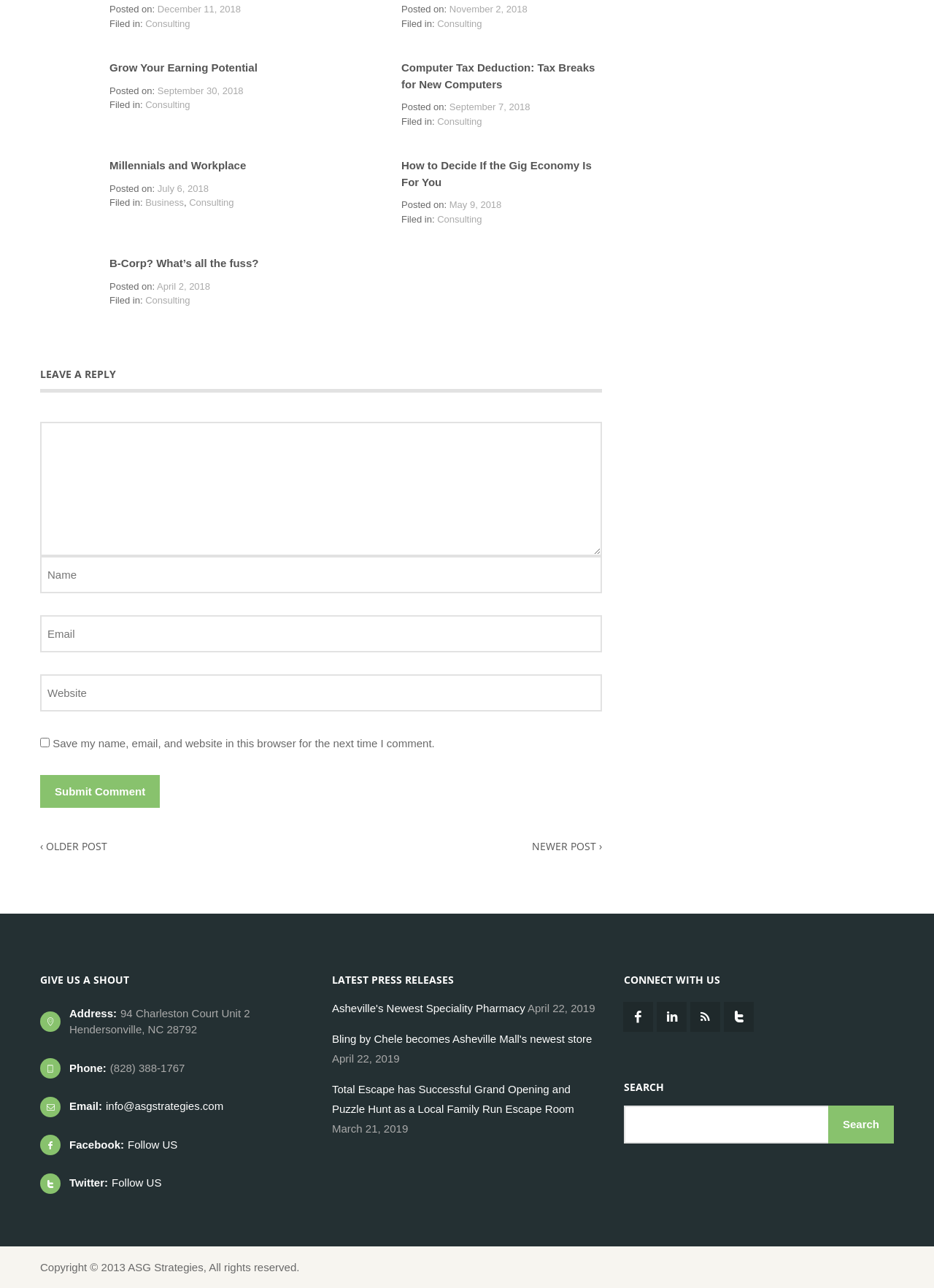Carefully examine the image and provide an in-depth answer to the question: What is the date of the latest press release?

I found the latest press release section on the webpage, which is located at the bottom left corner. The section is titled 'LATEST PRESS RELEASES' and has a list of press releases. The latest one is 'Asheville's Newest Speciality Pharmacy' with a date of April 22, 2019.